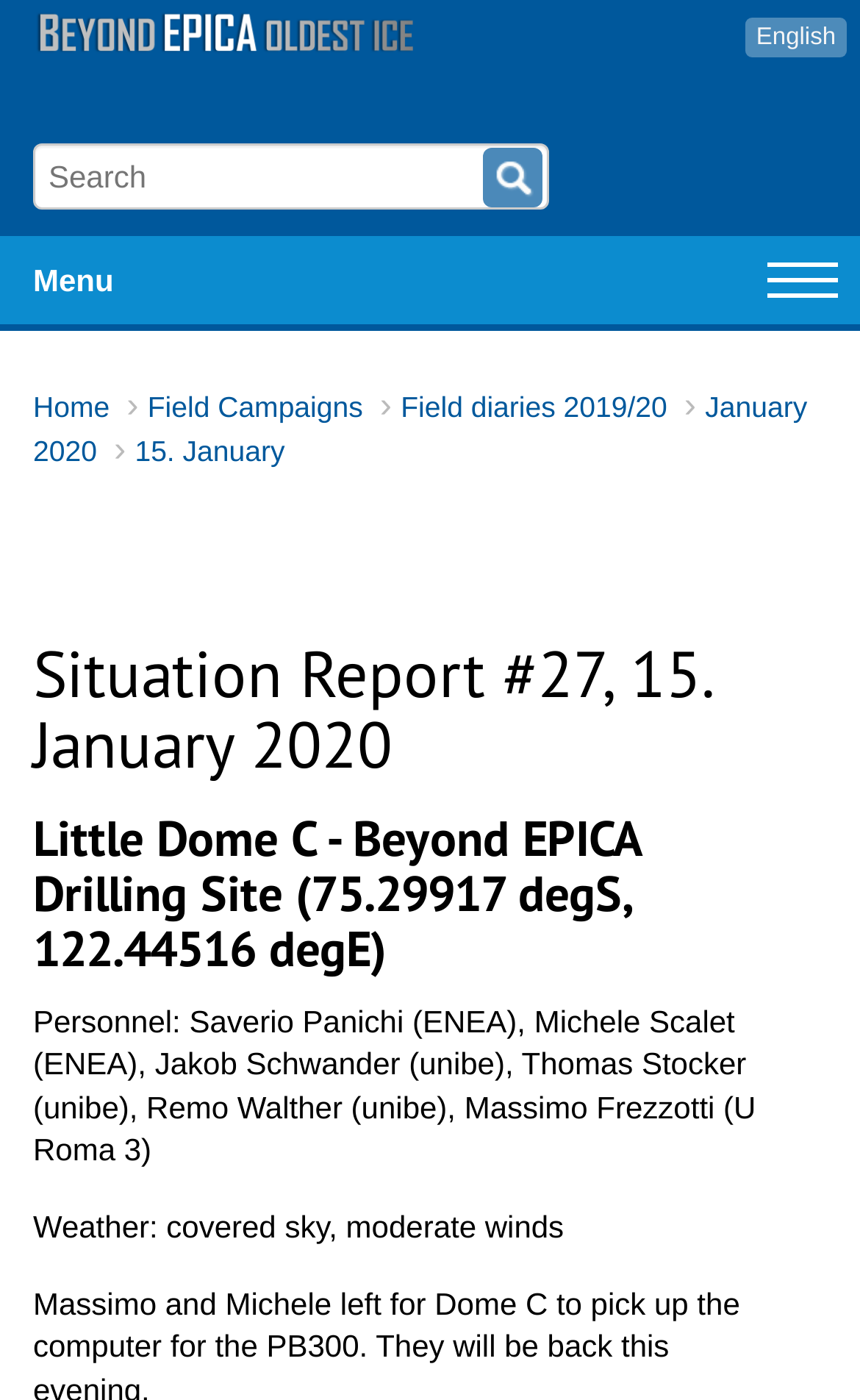What is the date of the situation report?
Provide an in-depth and detailed explanation in response to the question.

I found the answer by looking at the heading that mentions 'Situation Report #27, 15. January 2020'.